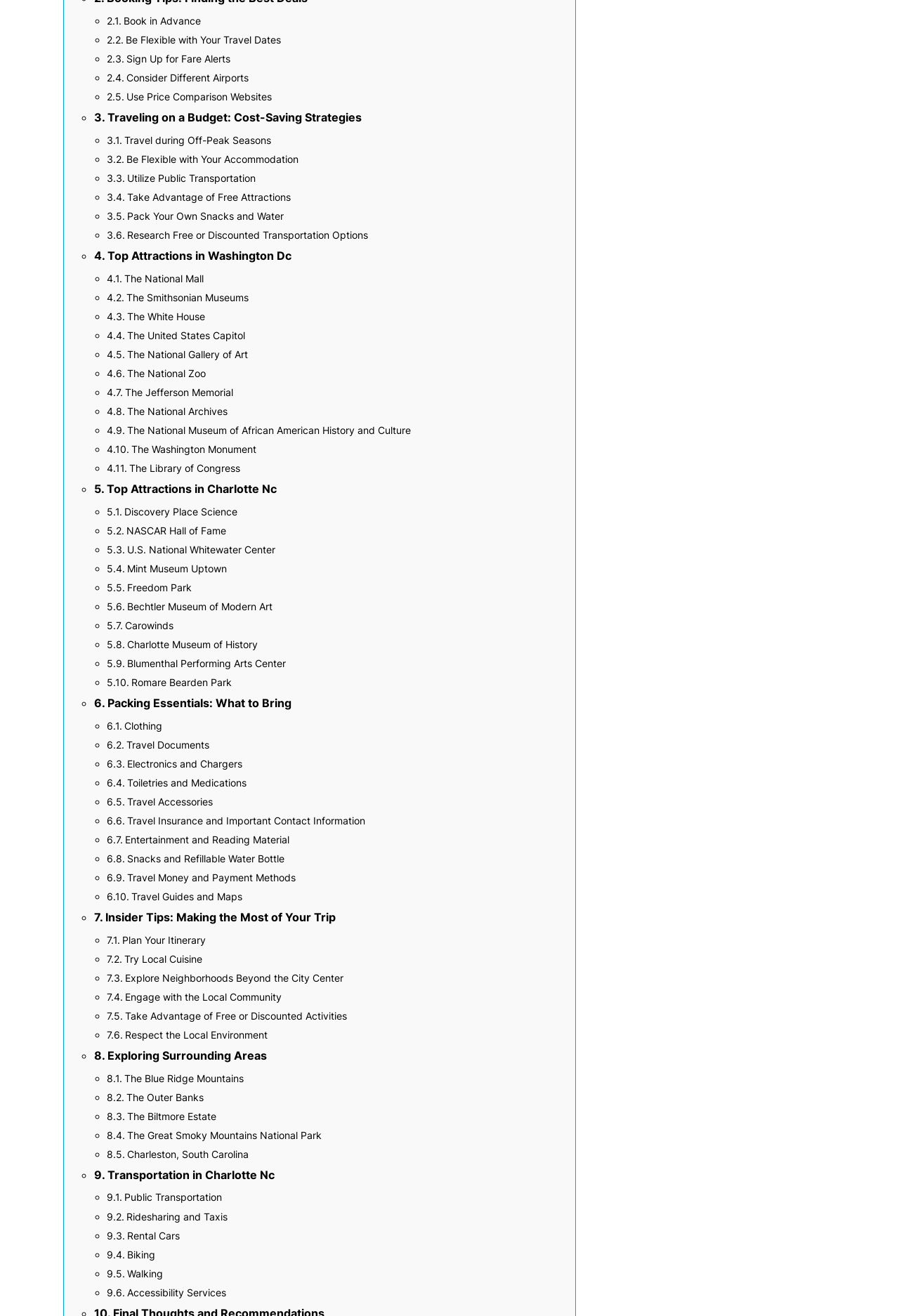Answer the question using only one word or a concise phrase: What are some top attractions in Charlotte, N.C.?

Discovery Place Science, NASCAR Hall of Fame